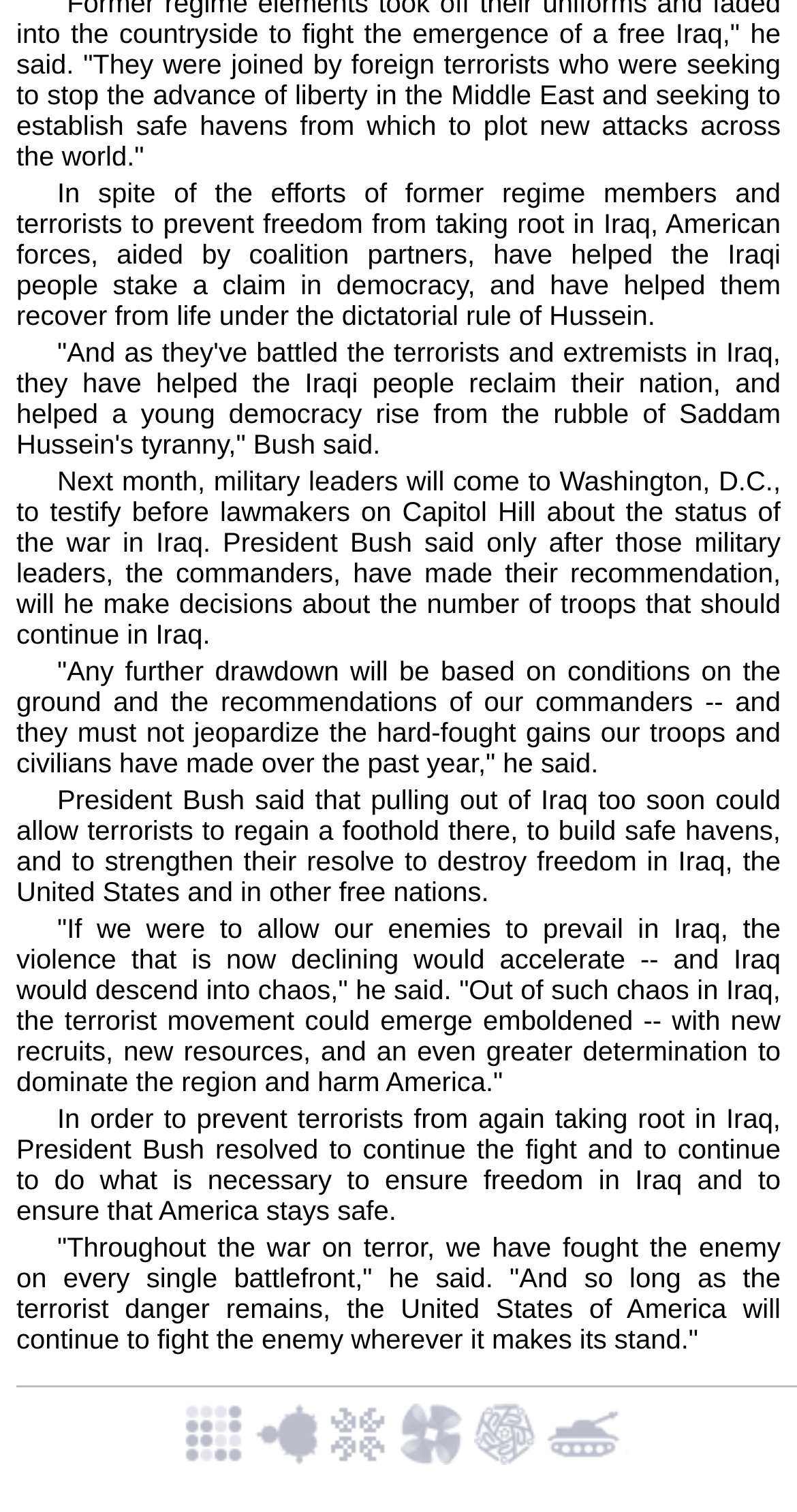What is the topic of the article?
Using the information from the image, give a concise answer in one word or a short phrase.

War in Iraq